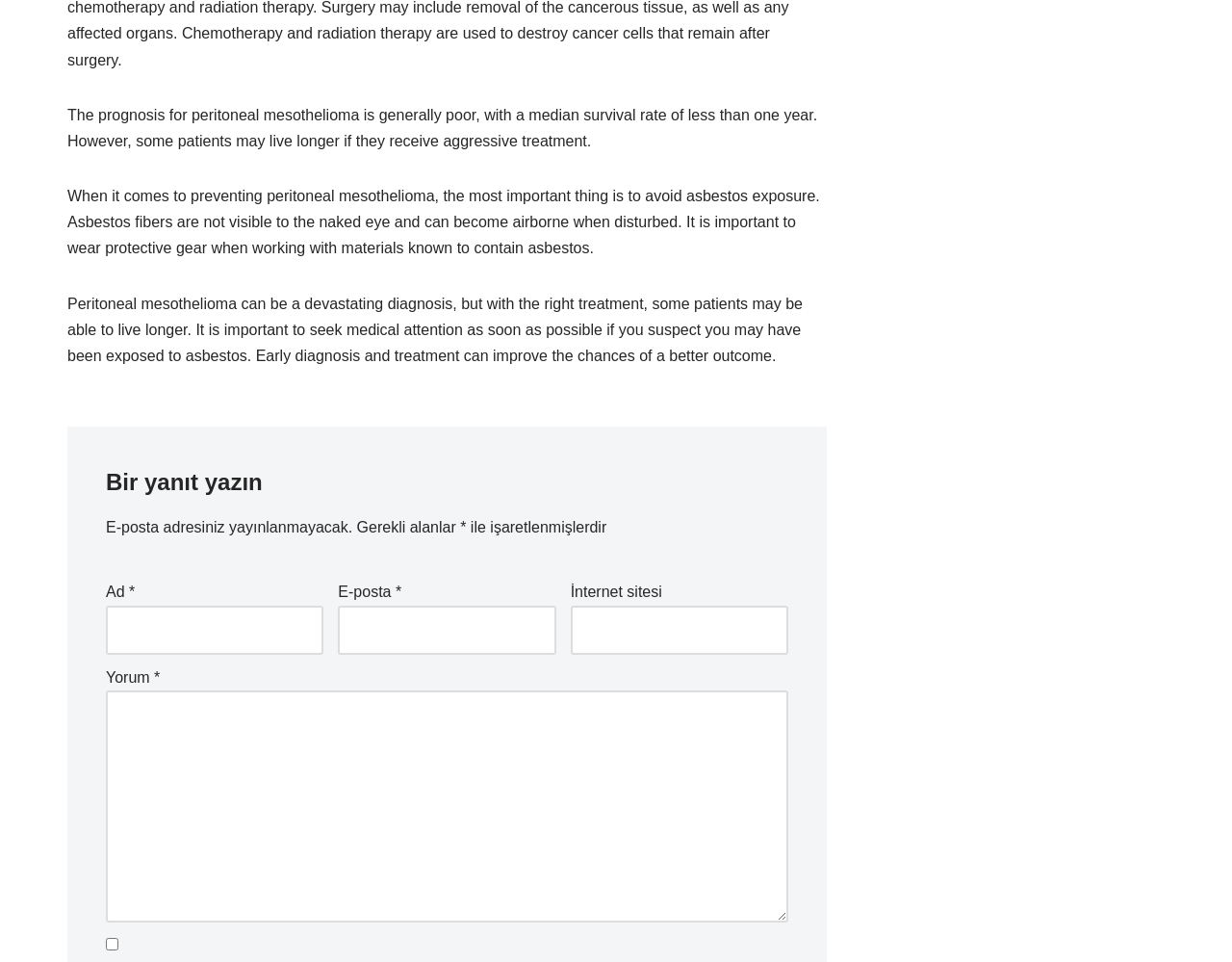What is the median survival rate for peritoneal mesothelioma?
Please answer the question with as much detail and depth as you can.

According to the StaticText element with the text 'The prognosis for peritoneal mesothelioma is generally poor, with a median survival rate of less than one year.', the median survival rate for peritoneal mesothelioma is less than one year.